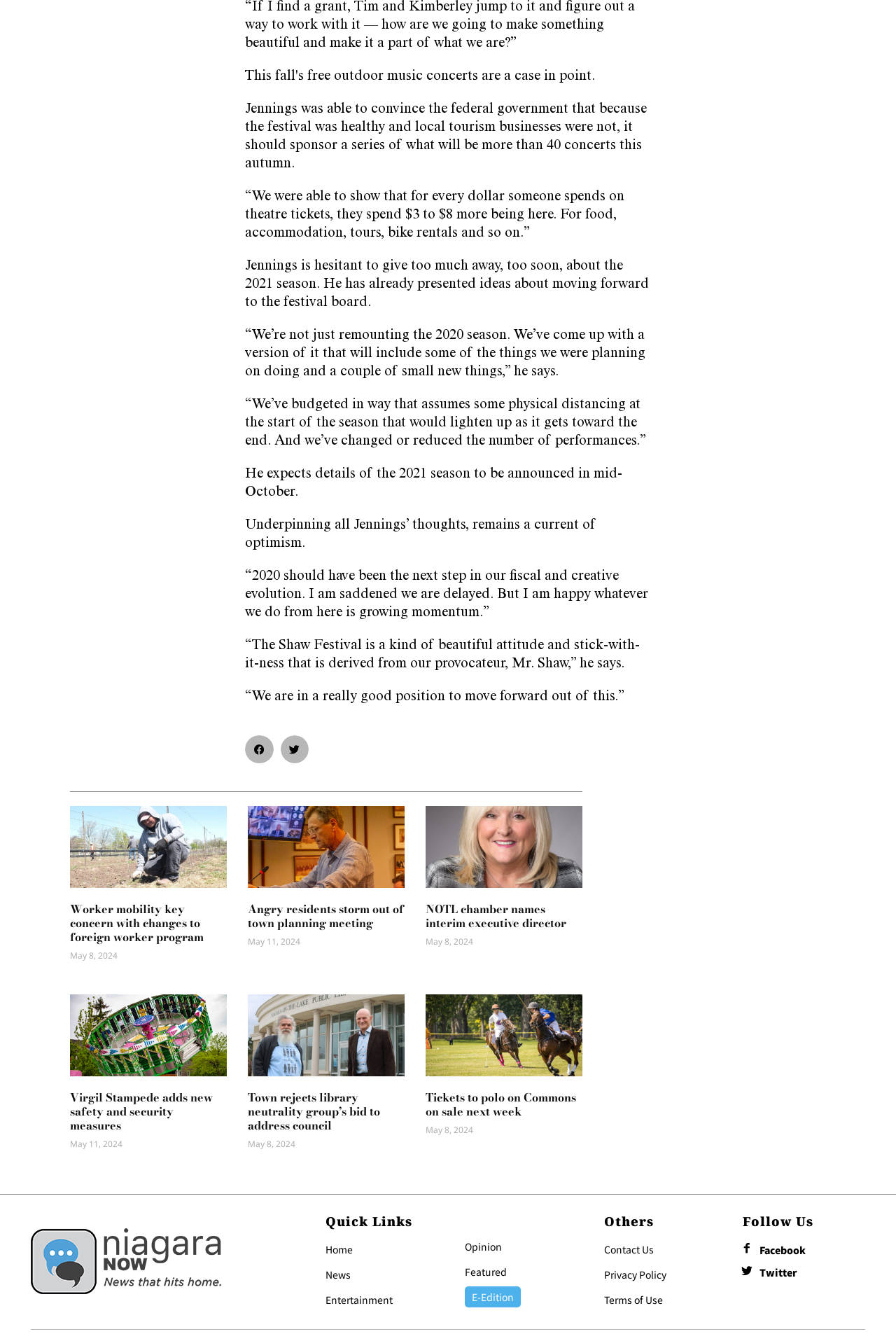Please answer the following question using a single word or phrase: 
What is the type of event mentioned in the article with the heading 'Tickets to polo on Commons on sale next week'?

Polo event